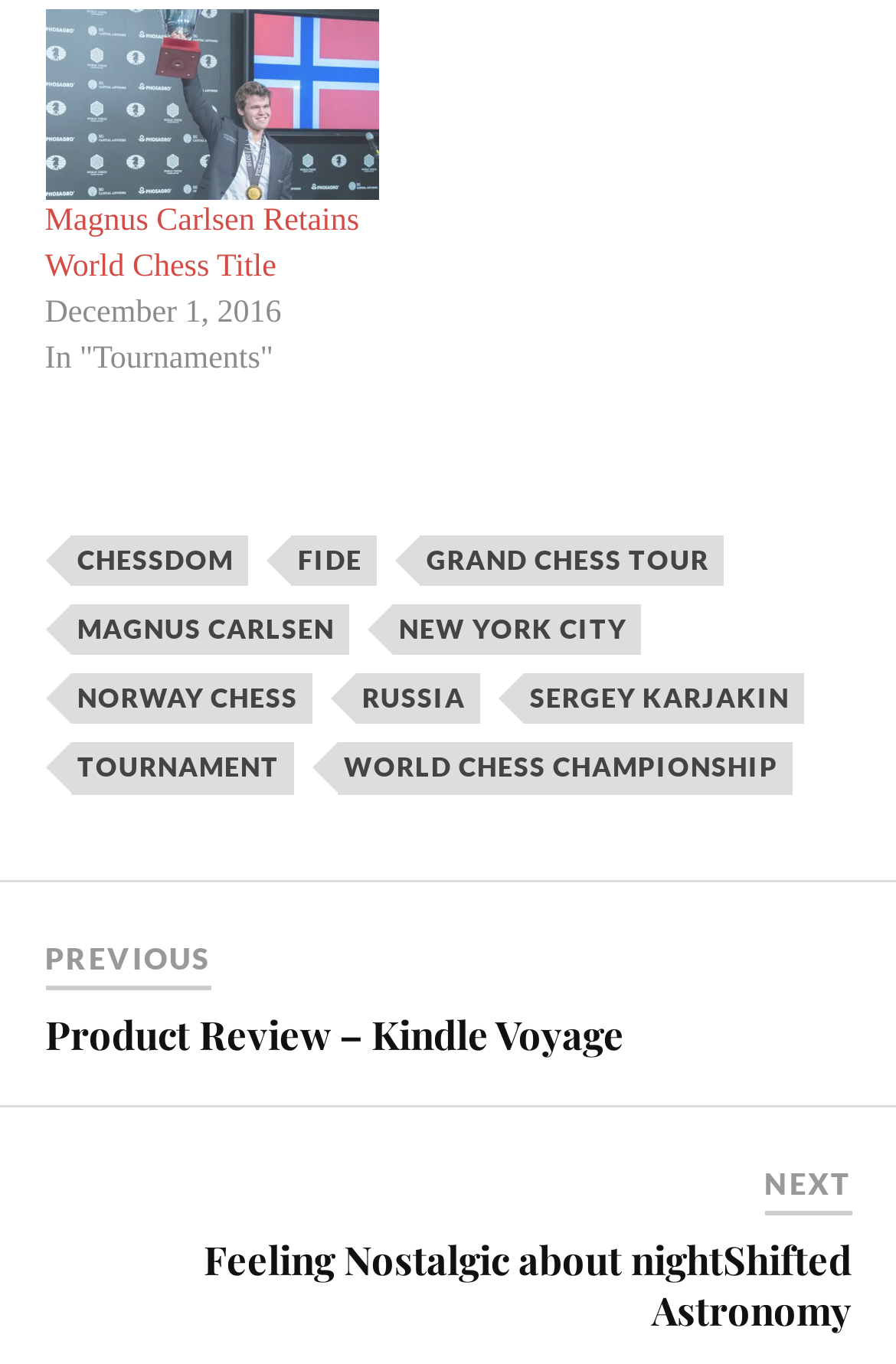How many headings are there in the webpage?
Based on the visual, give a brief answer using one word or a short phrase.

3